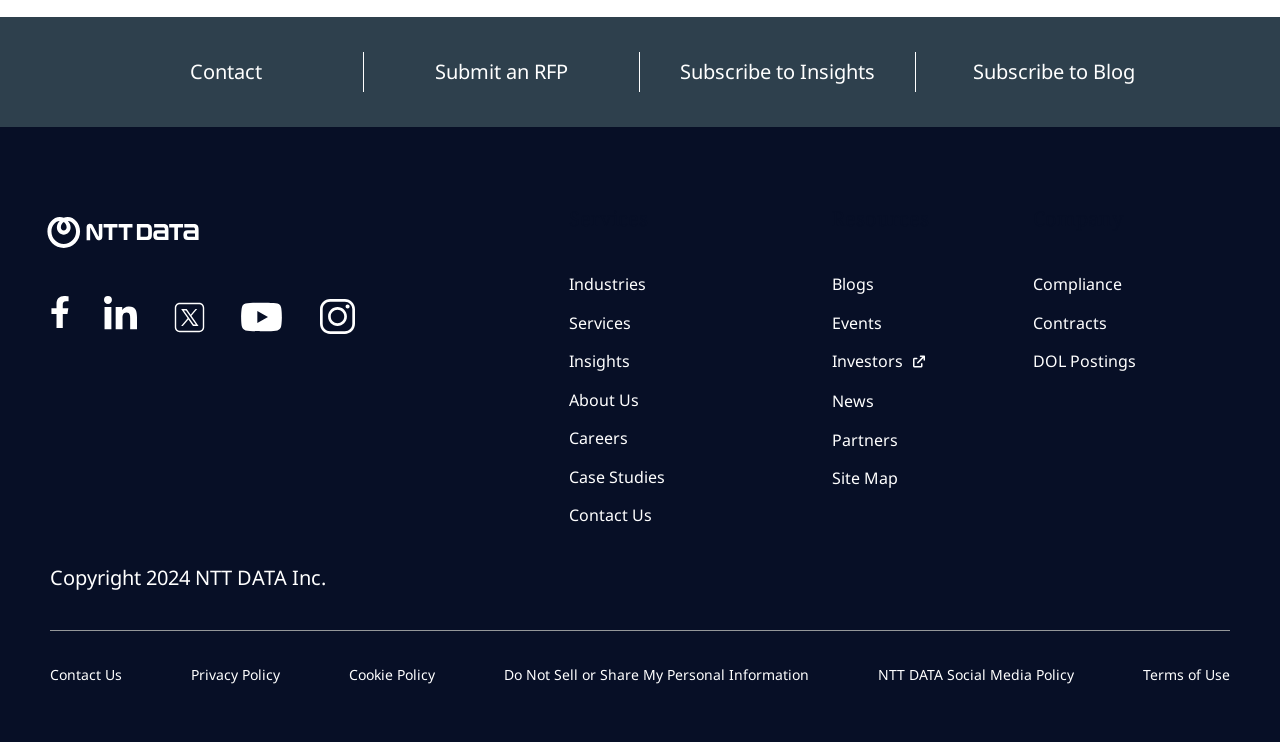How many links are there in the footer section?
Based on the screenshot, provide your answer in one word or phrase.

7